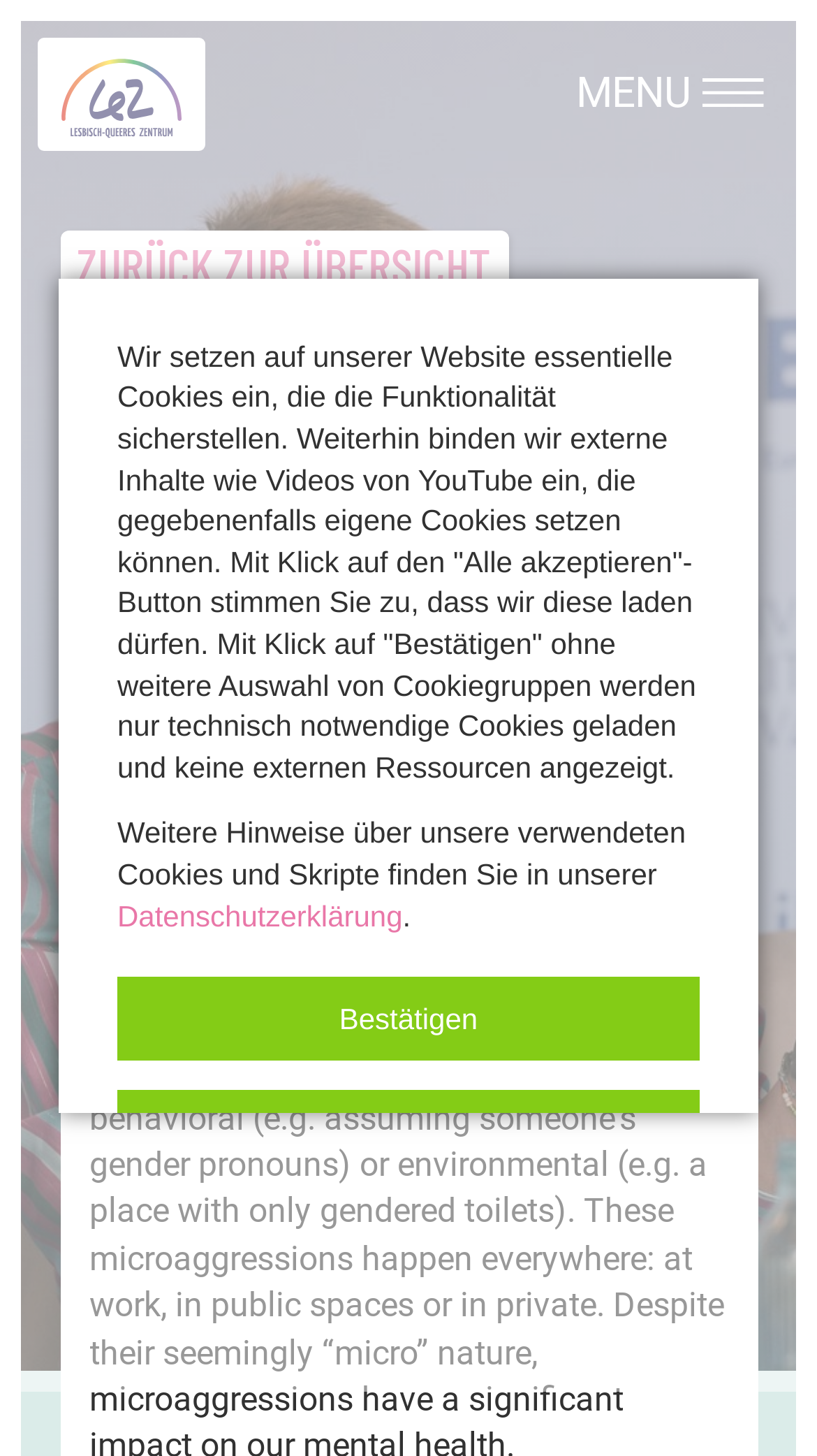Identify the bounding box coordinates for the UI element described by the following text: "alt="LeZ - Lesbisch-Queeres Zentrum München"". Provide the coordinates as four float numbers between 0 and 1, in the format [left, top, right, bottom].

[0.074, 0.037, 0.223, 0.092]